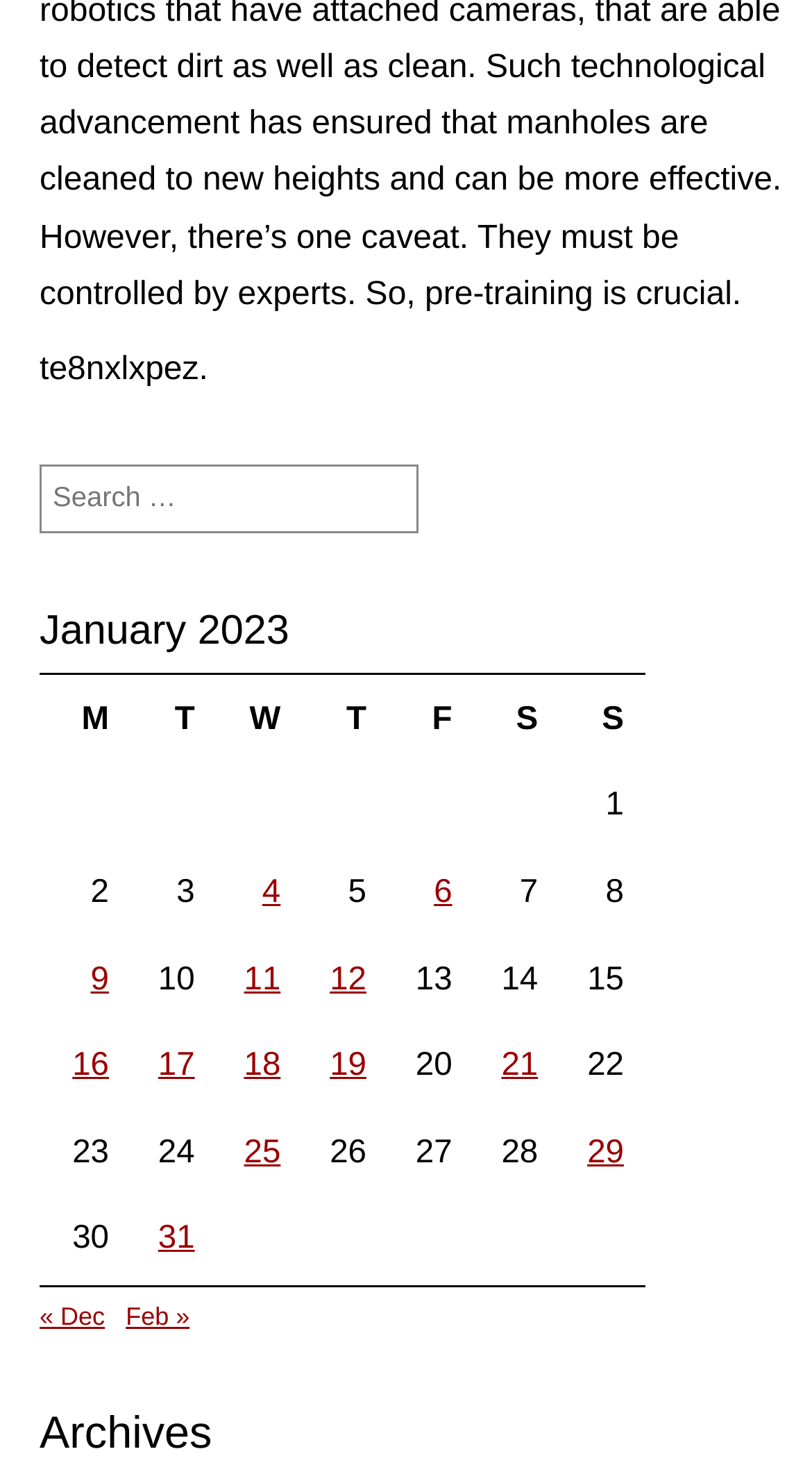Respond to the following question using a concise word or phrase: 
How many days are listed in the table?

31